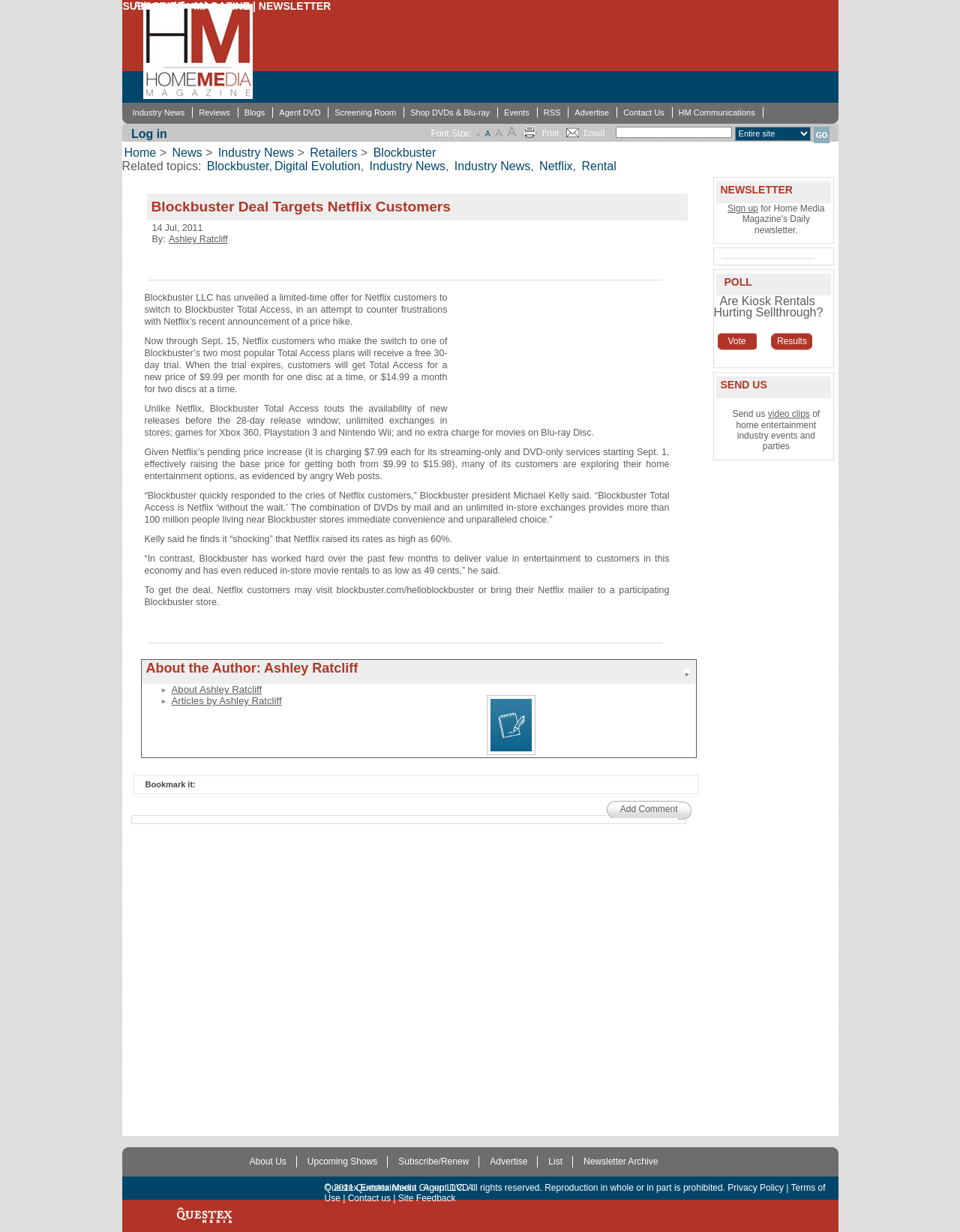Pinpoint the bounding box coordinates of the clickable element to carry out the following instruction: "Subscribe to the magazine."

[0.202, 0.001, 0.26, 0.01]